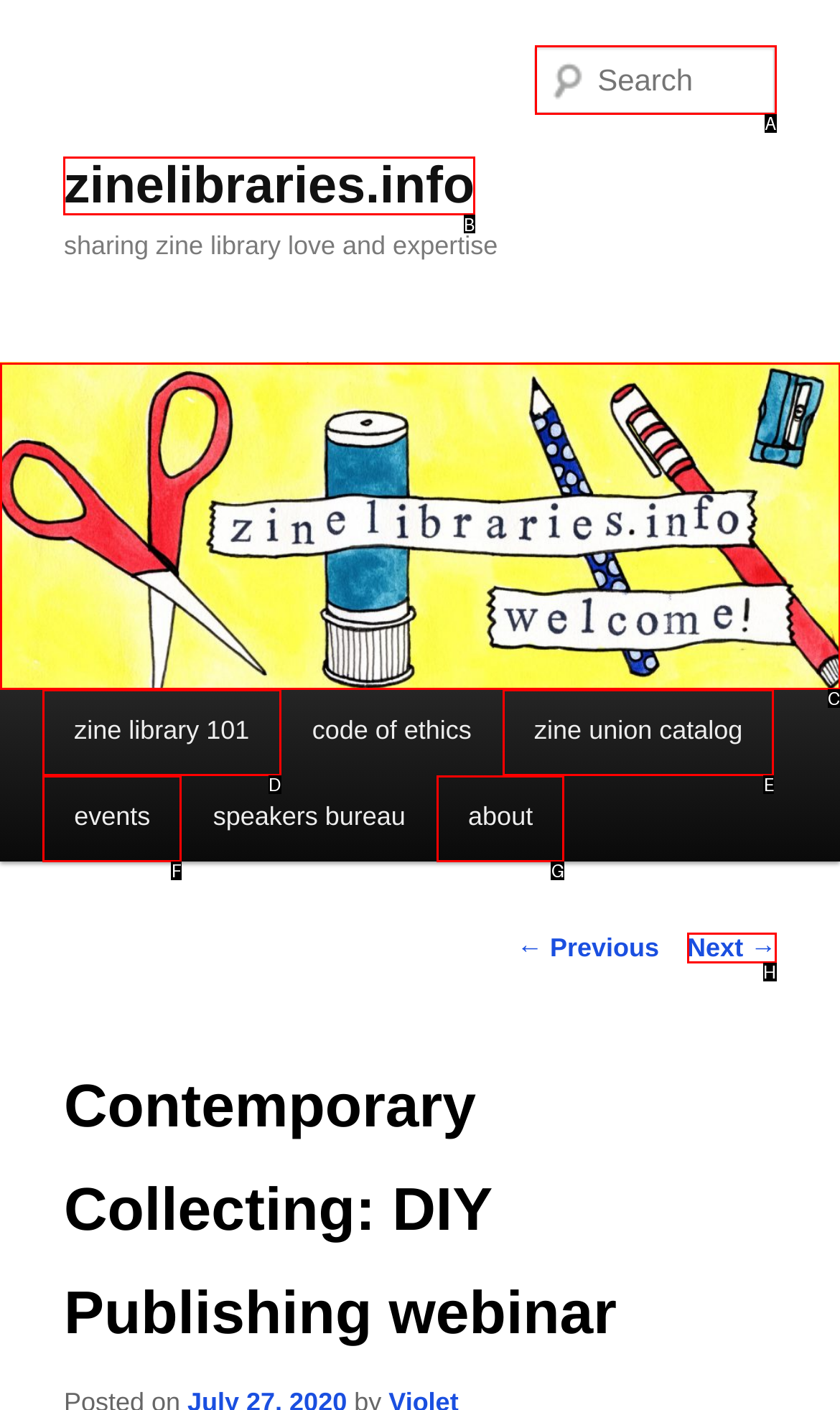Select the letter that corresponds to this element description: zine union catalog
Answer with the letter of the correct option directly.

E